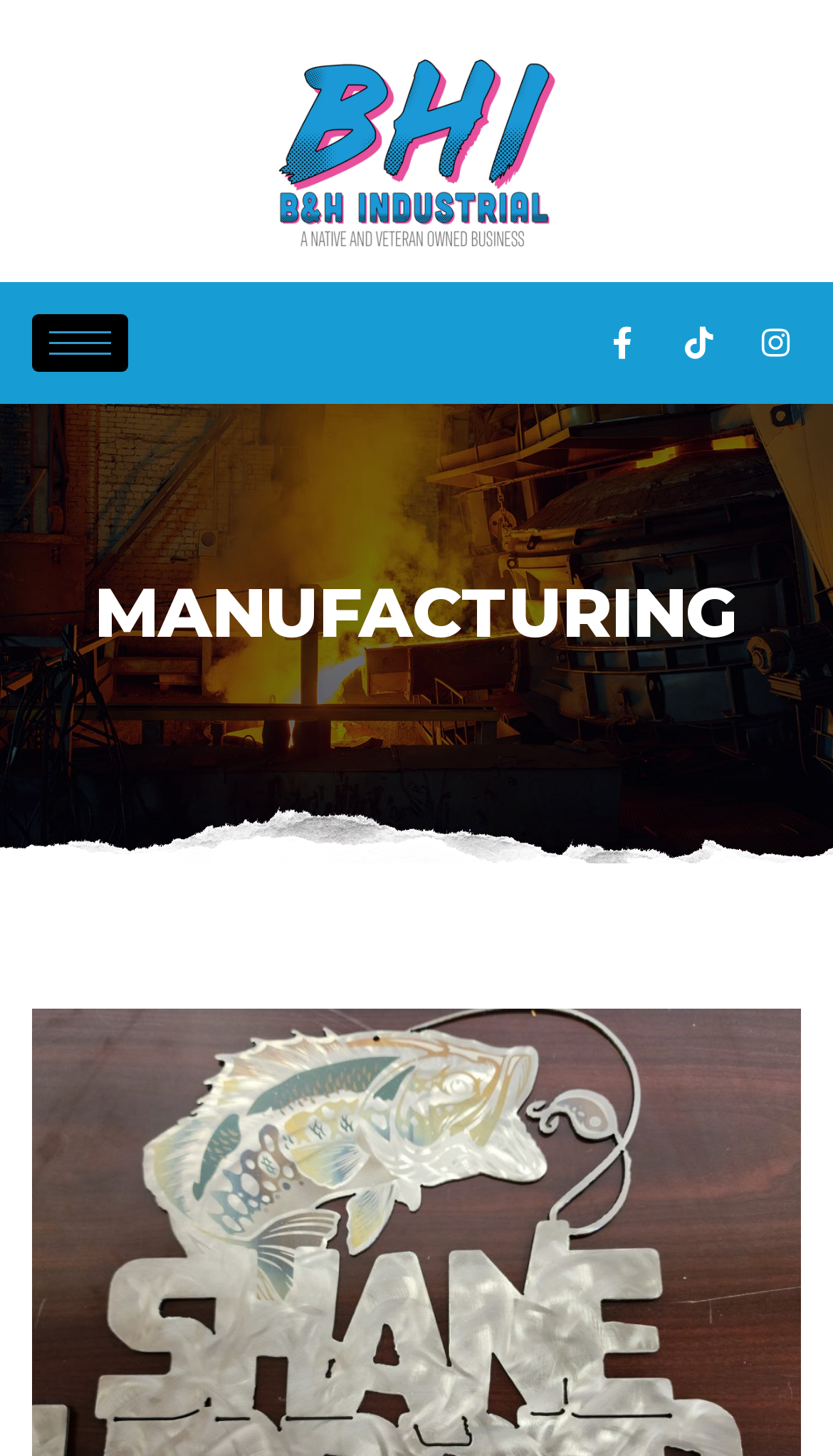Identify the bounding box of the UI element described as follows: "parent_node: Home aria-label="hamburger-icon"". Provide the coordinates as four float numbers in the range of 0 to 1 [left, top, right, bottom].

[0.038, 0.215, 0.154, 0.255]